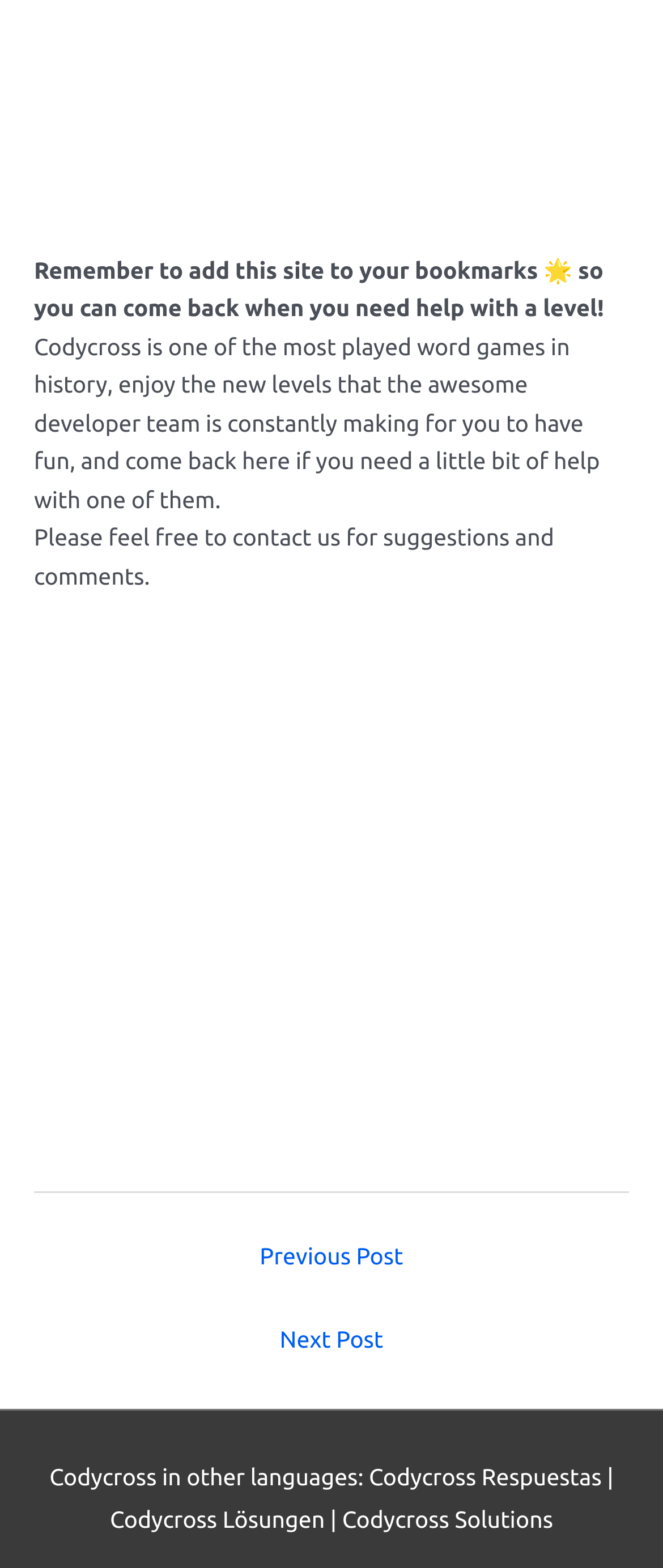Based on the element description: "Next Post →", identify the bounding box coordinates for this UI element. The coordinates must be four float numbers between 0 and 1, listed as [left, top, right, bottom].

[0.074, 0.839, 0.926, 0.874]